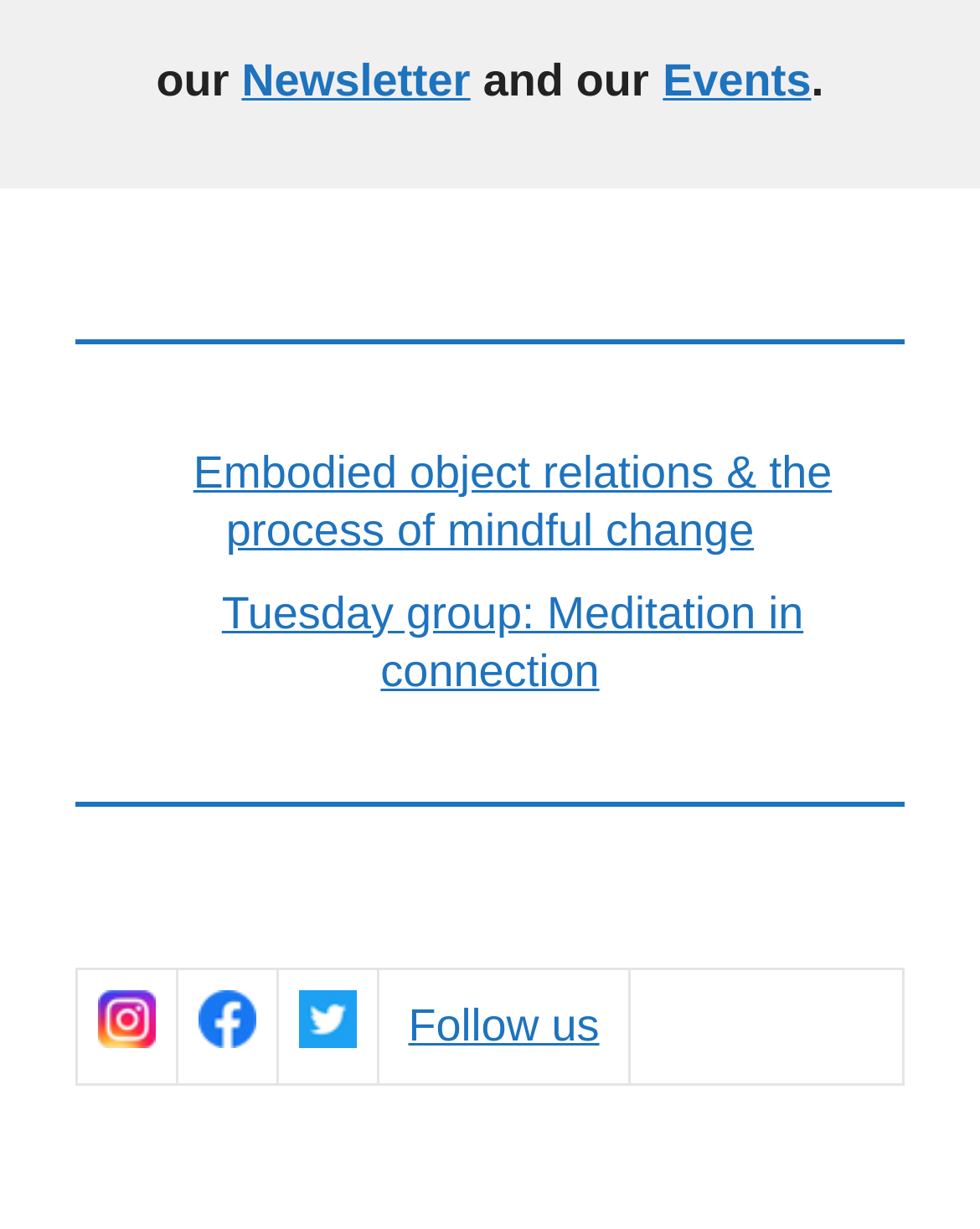Calculate the bounding box coordinates for the UI element based on the following description: "alt="mindful pause"". Ensure the coordinates are four float numbers between 0 and 1, i.e., [left, top, right, bottom].

[0.203, 0.819, 0.262, 0.86]